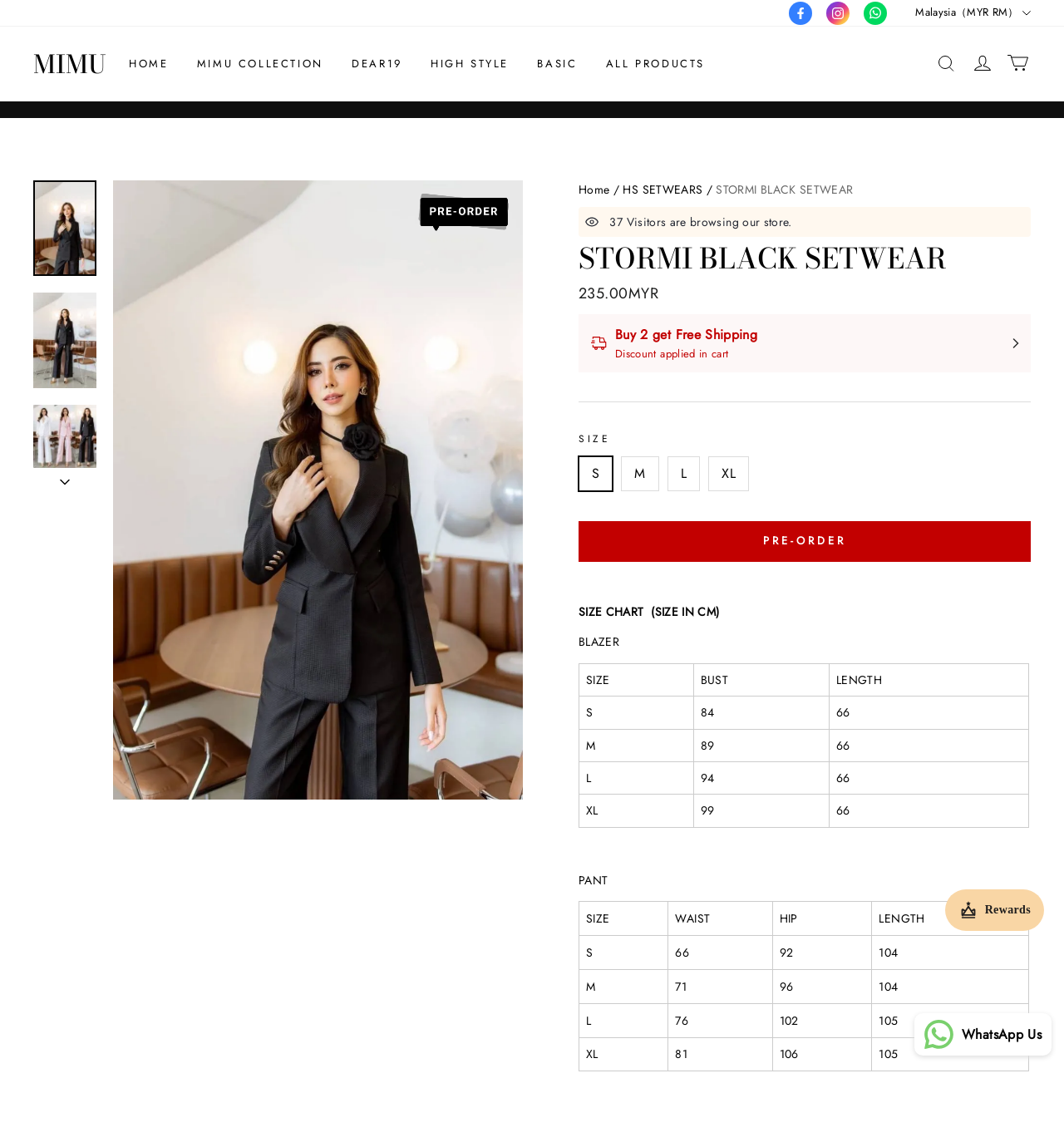What is the length of the blazer in size S?
Refer to the image and provide a detailed answer to the question.

I found the length of the blazer in size S by looking at the table element with the gridcell containing the text '66' located at the coordinates [0.779, 0.607, 0.967, 0.636]. This table is related to the blazer size chart.